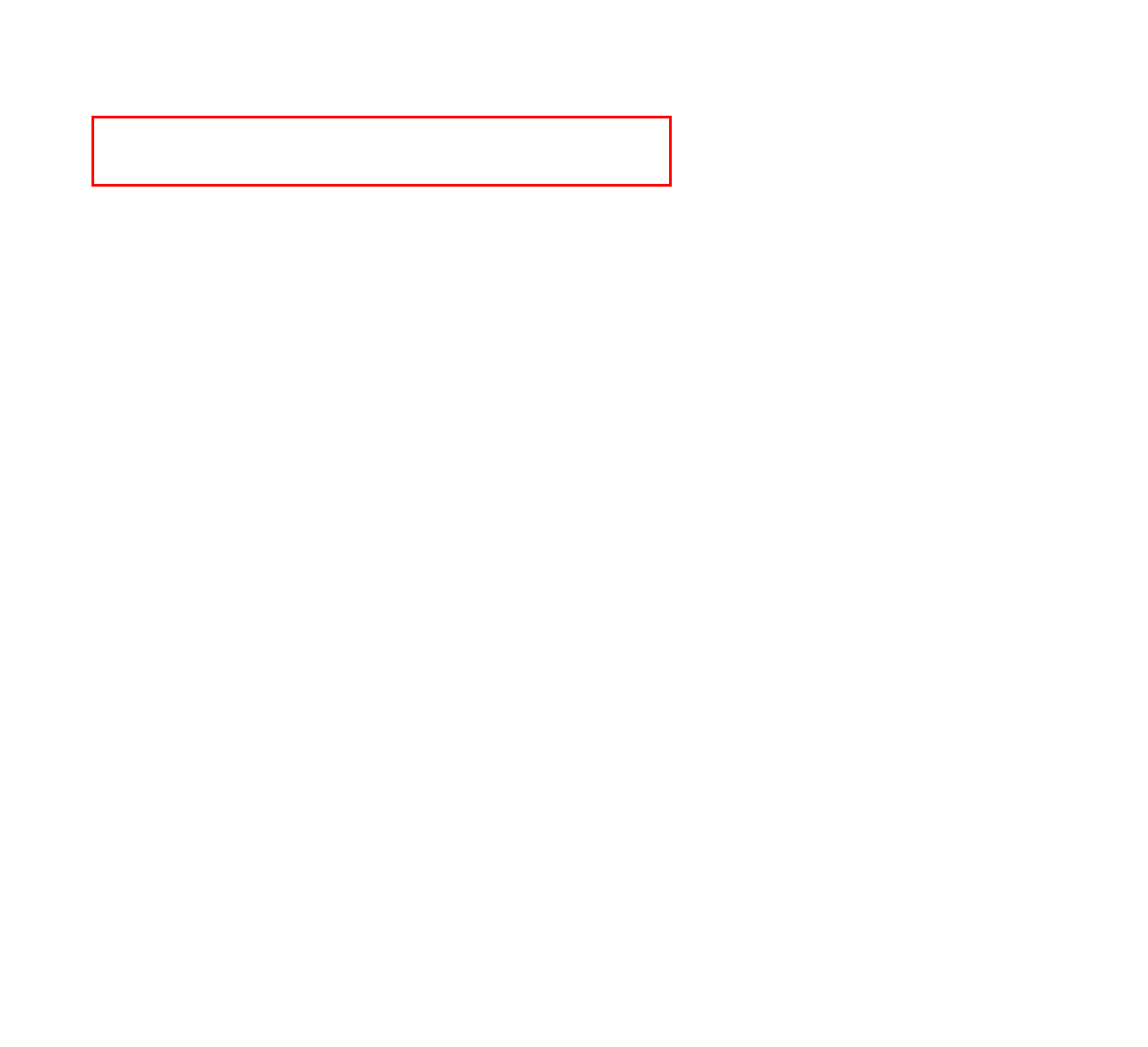Extract and provide the text found inside the red rectangle in the screenshot of the webpage.

hey colleagues? give me a clear understanding of main concepts resented in rhce training. they are the solution to many questions that are available in the actual exam. realized this morning when doing one.